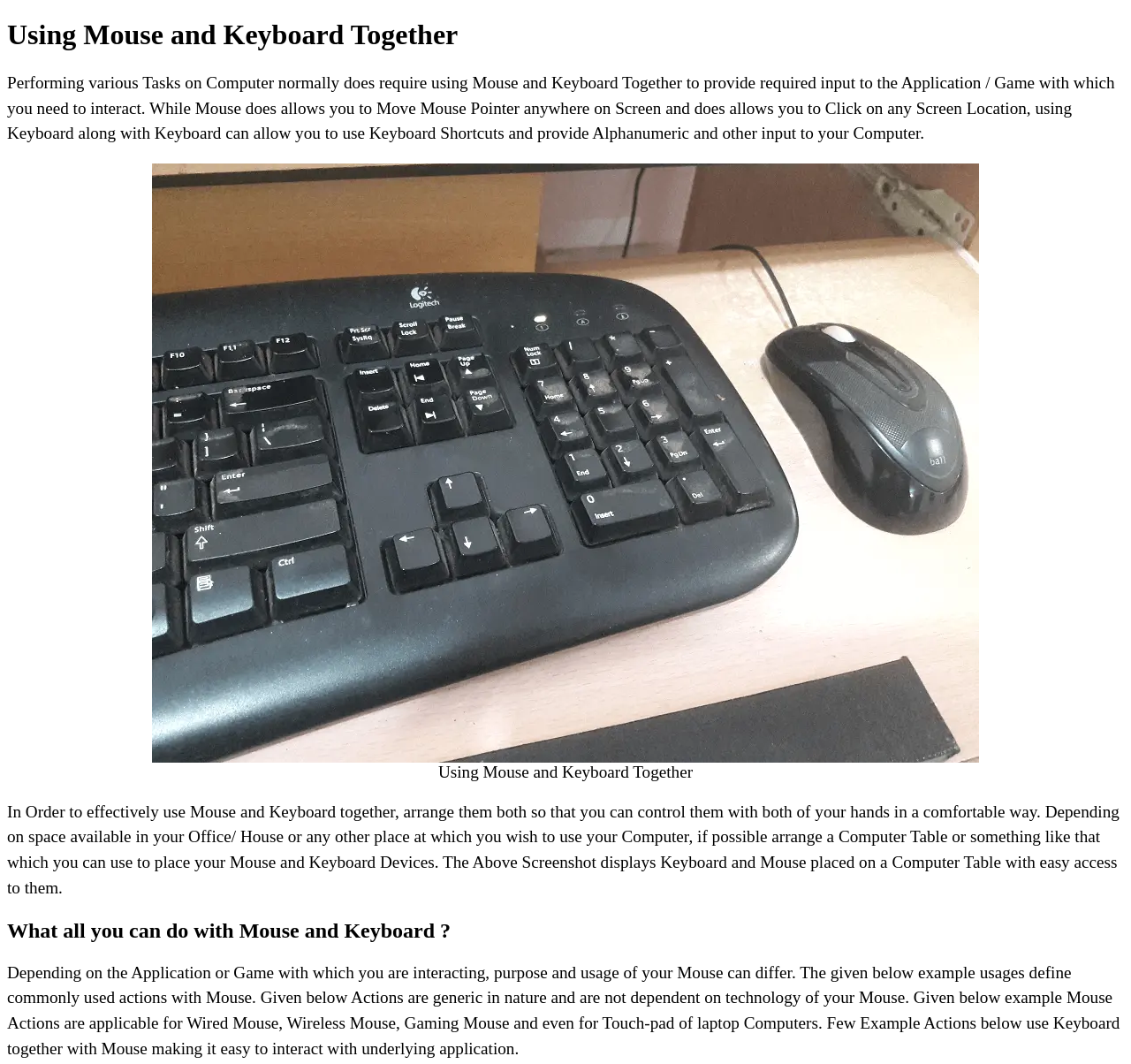By analyzing the image, answer the following question with a detailed response: What type of mouse actions are described on the webpage?

The webpage describes generic mouse actions that are applicable to various types of mice, including wired, wireless, gaming mice, and laptop touchpads, and are not dependent on the technology of the mouse.